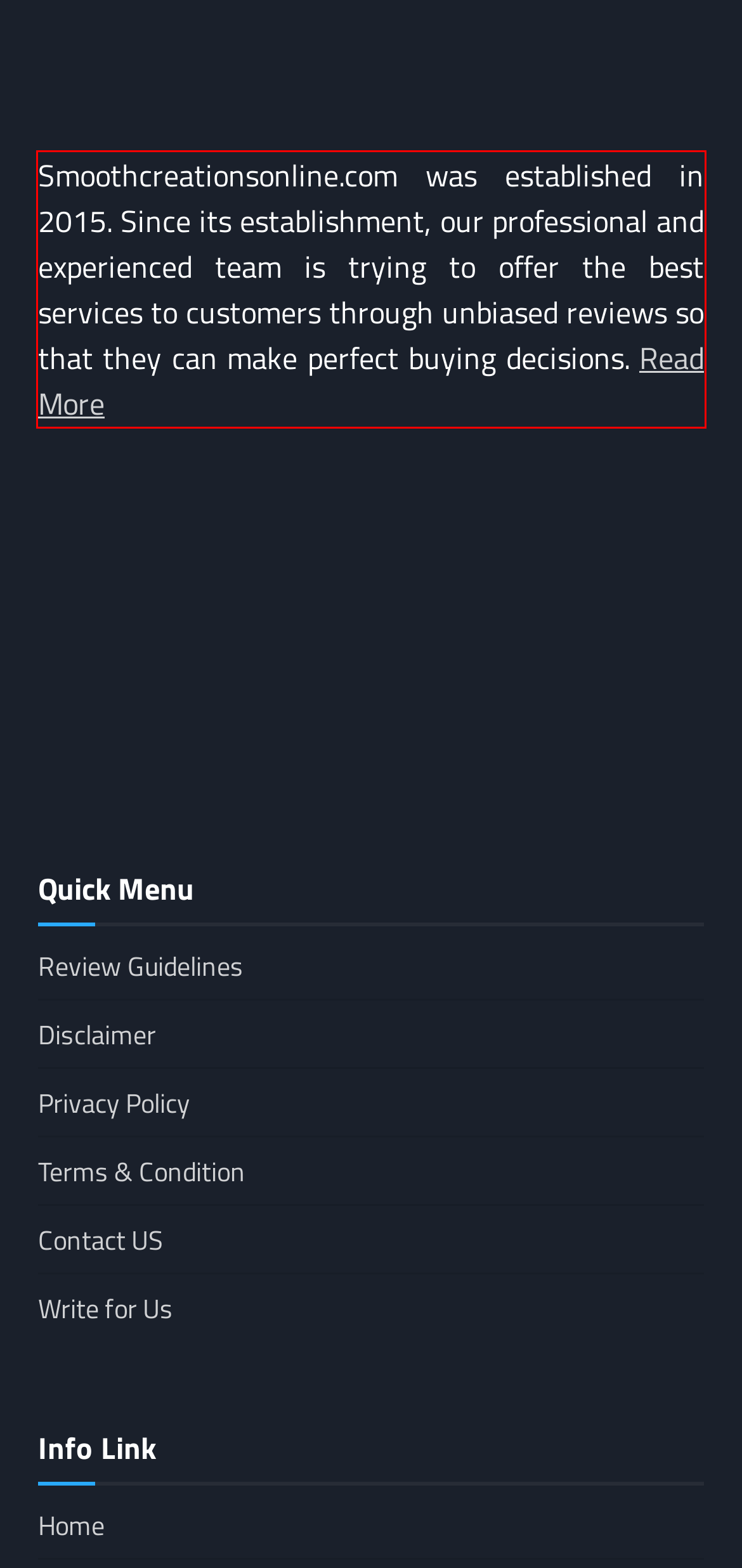Observe the screenshot of the webpage, locate the red bounding box, and extract the text content within it.

Smoothcreationsonline.com was established in 2015. Since its establishment, our professional and experienced team is trying to offer the best services to customers through unbiased reviews so that they can make perfect buying decisions. Read More